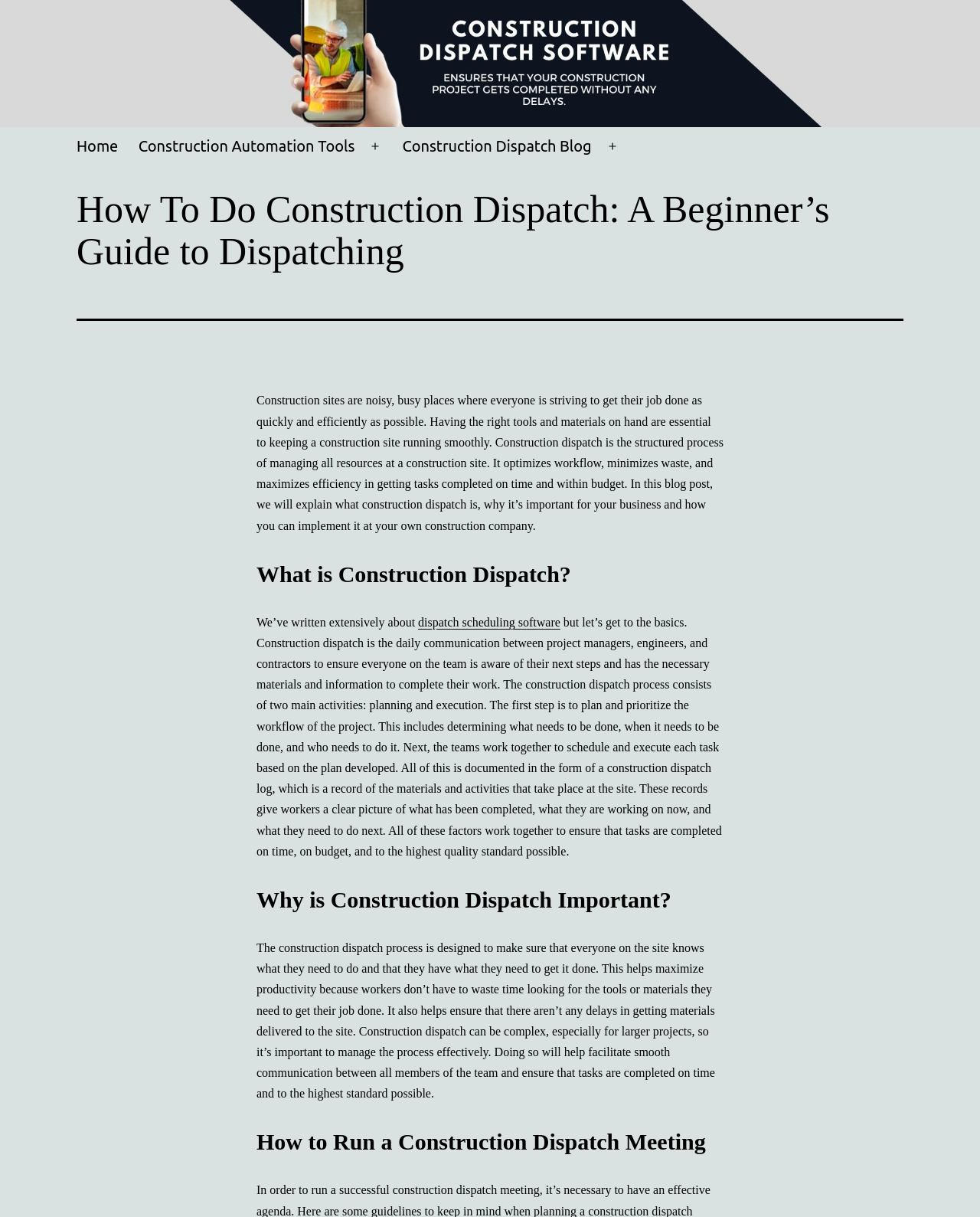What are the two main activities in the construction dispatch process?
Give a detailed and exhaustive answer to the question.

The webpage explains that the construction dispatch process consists of two main activities: planning and prioritizing the workflow of the project, and scheduling and executing each task based on the plan developed.